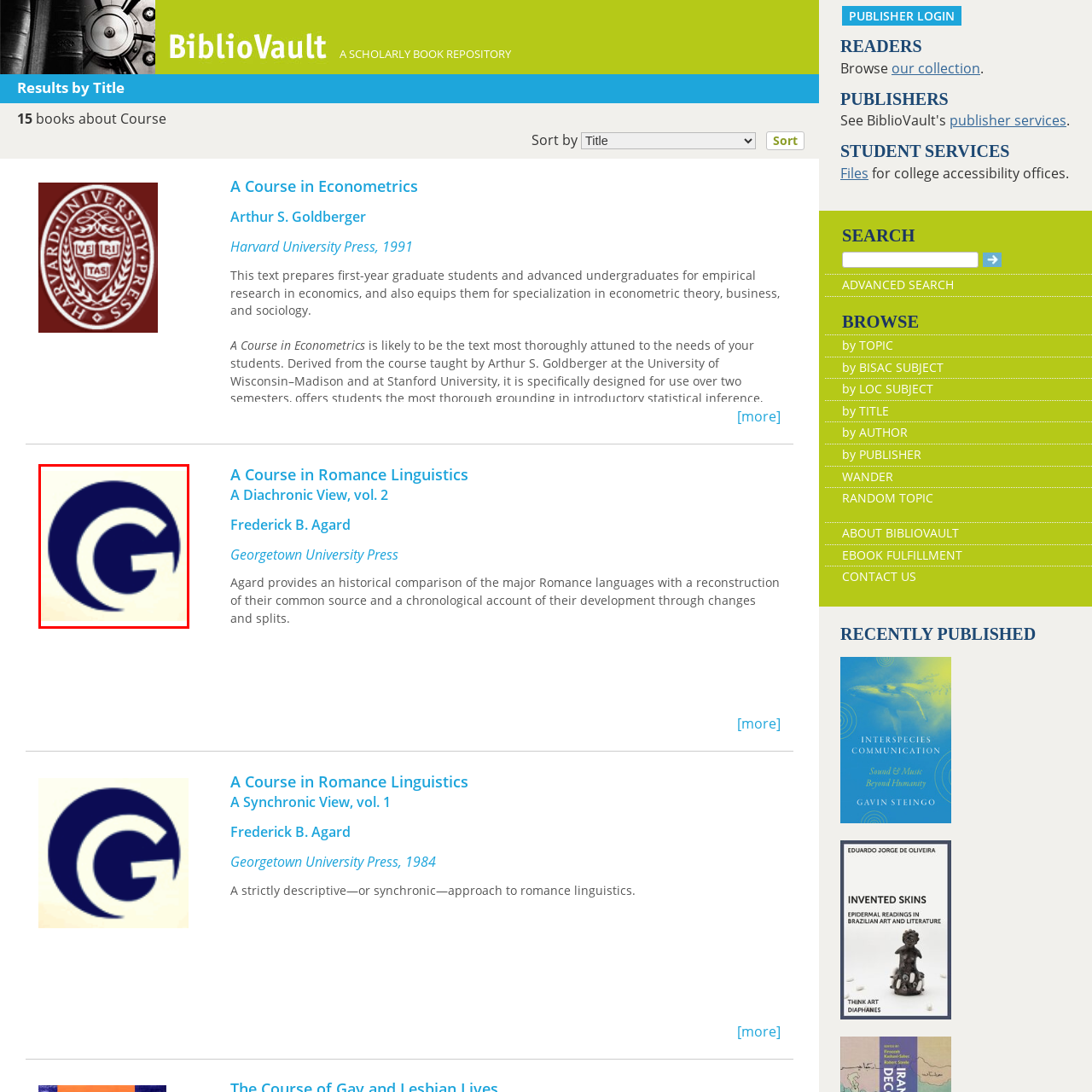Pay attention to the image encased in the red boundary and reply to the question using a single word or phrase:
What is the shape surrounding the stylized 'G' in the logo?

Circular